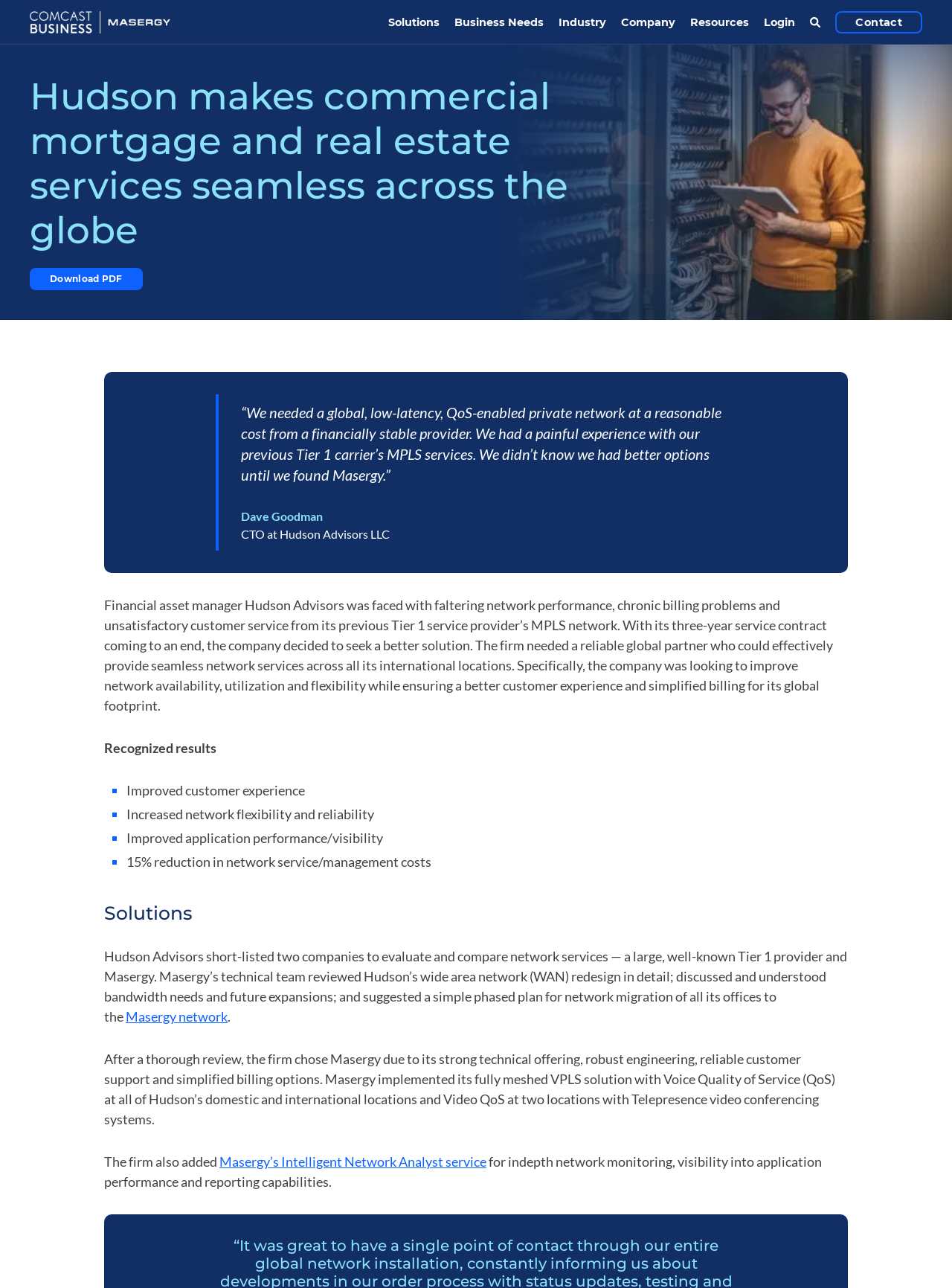Predict the bounding box of the UI element based on this description: "Solutions".

[0.408, 0.0, 0.462, 0.035]